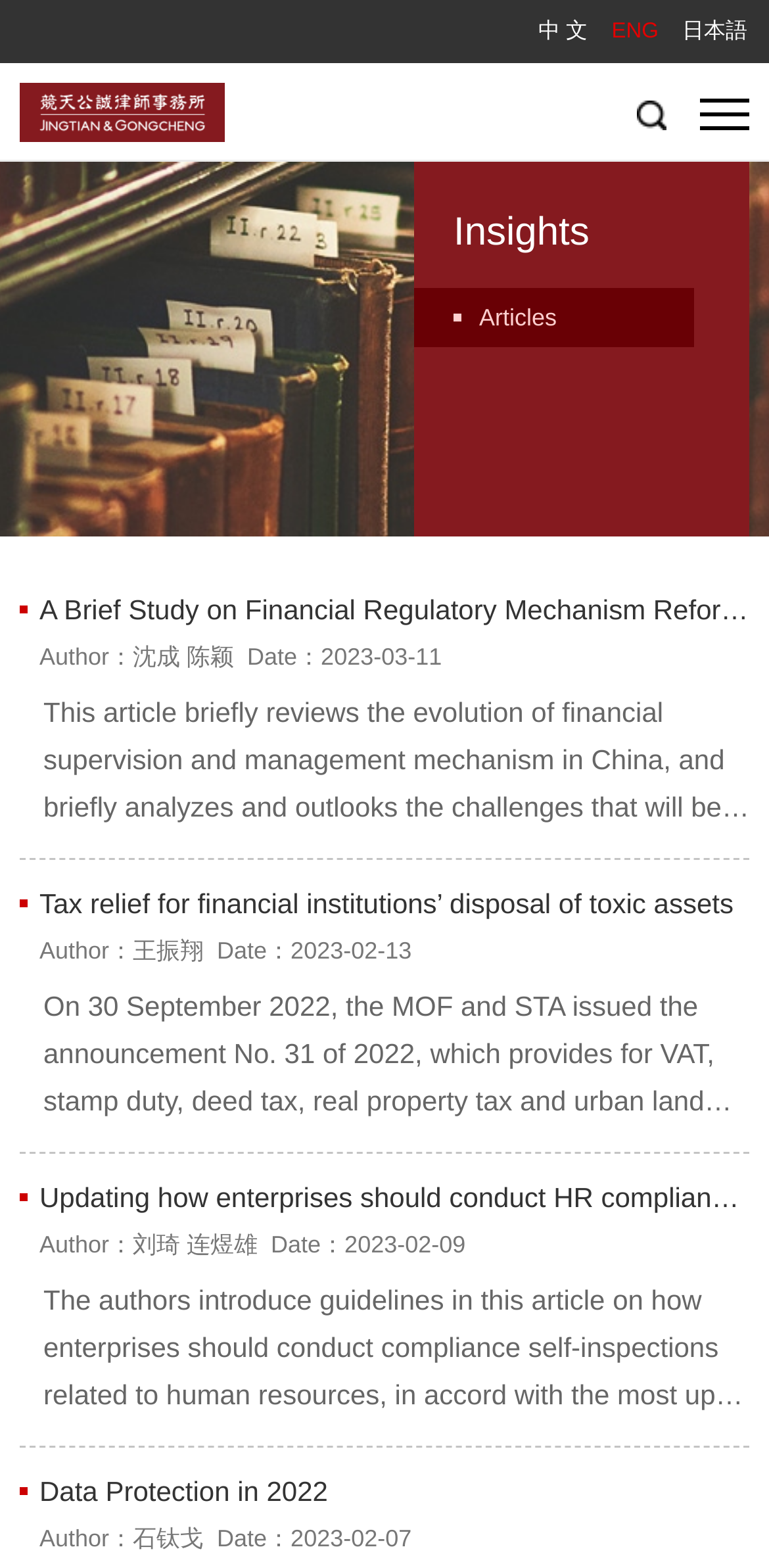Please find the bounding box coordinates of the element that must be clicked to perform the given instruction: "Read insights". The coordinates should be four float numbers from 0 to 1, i.e., [left, top, right, bottom].

[0.59, 0.135, 0.767, 0.162]